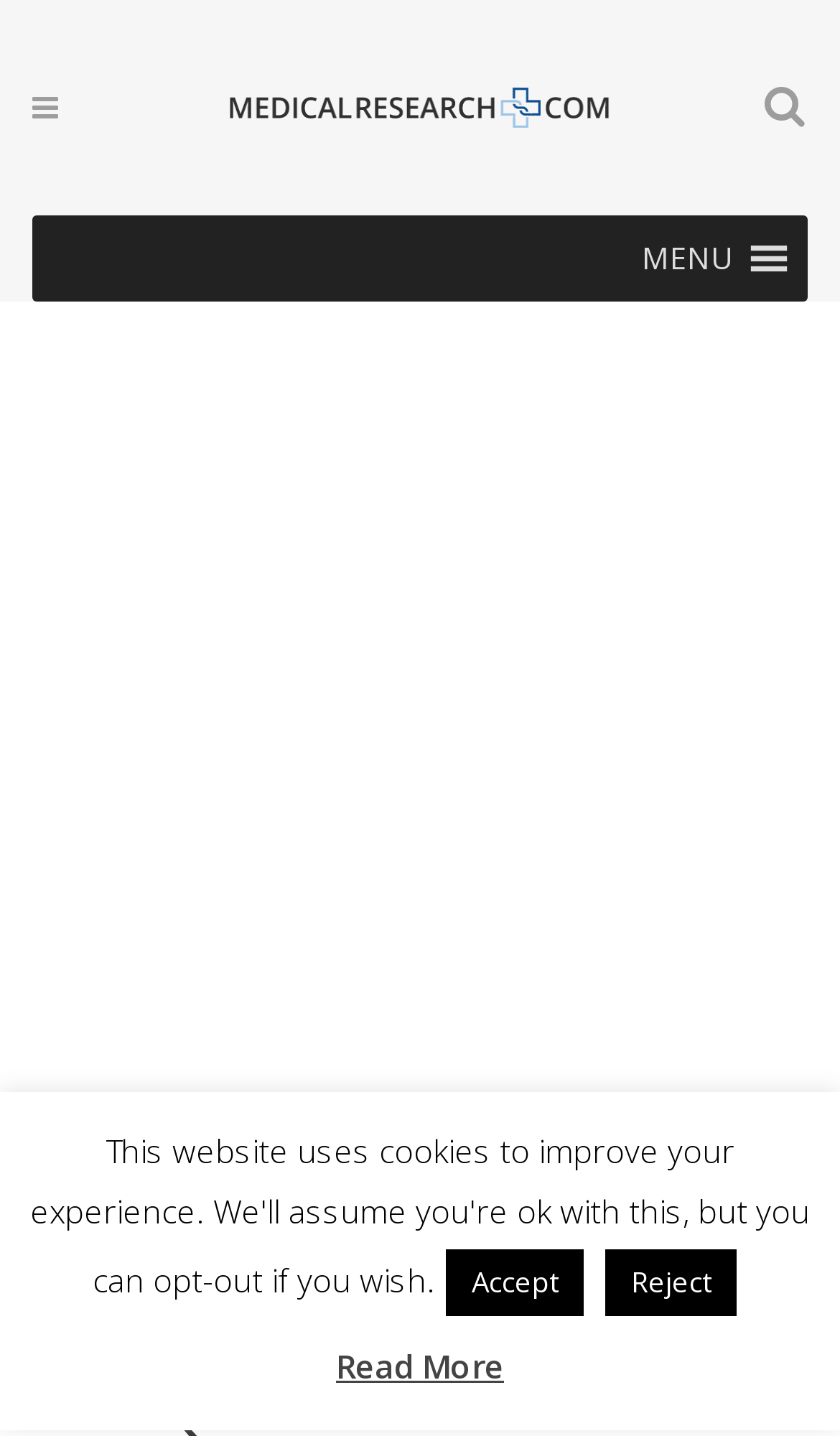Find the bounding box coordinates for the HTML element described in this sentence: "Website home". Provide the coordinates as four float numbers between 0 and 1, in the format [left, top, right, bottom].

None